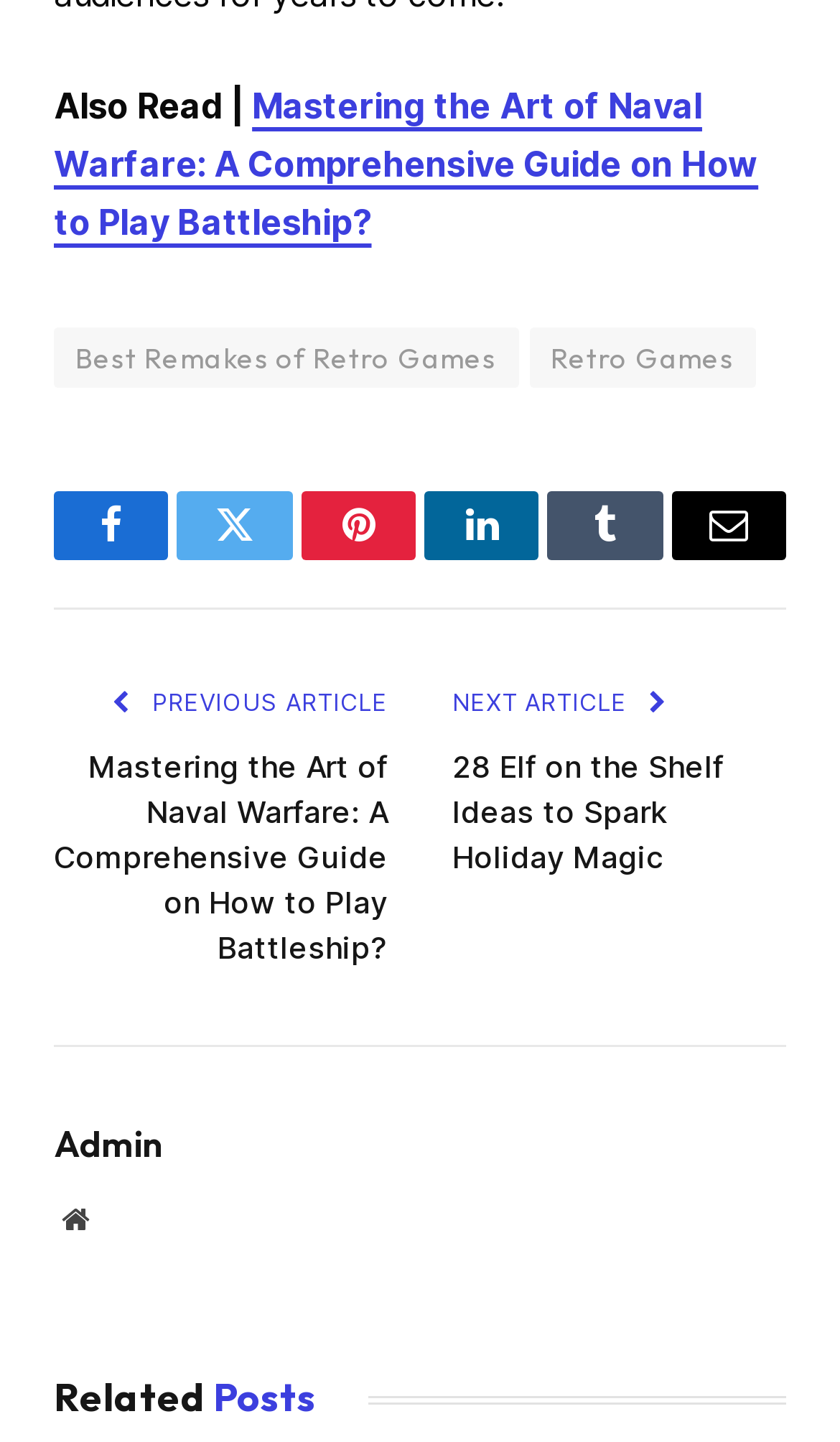Determine the bounding box of the UI element mentioned here: "Best Remakes of Retro Games". The coordinates must be in the format [left, top, right, bottom] with values ranging from 0 to 1.

[0.064, 0.228, 0.617, 0.269]